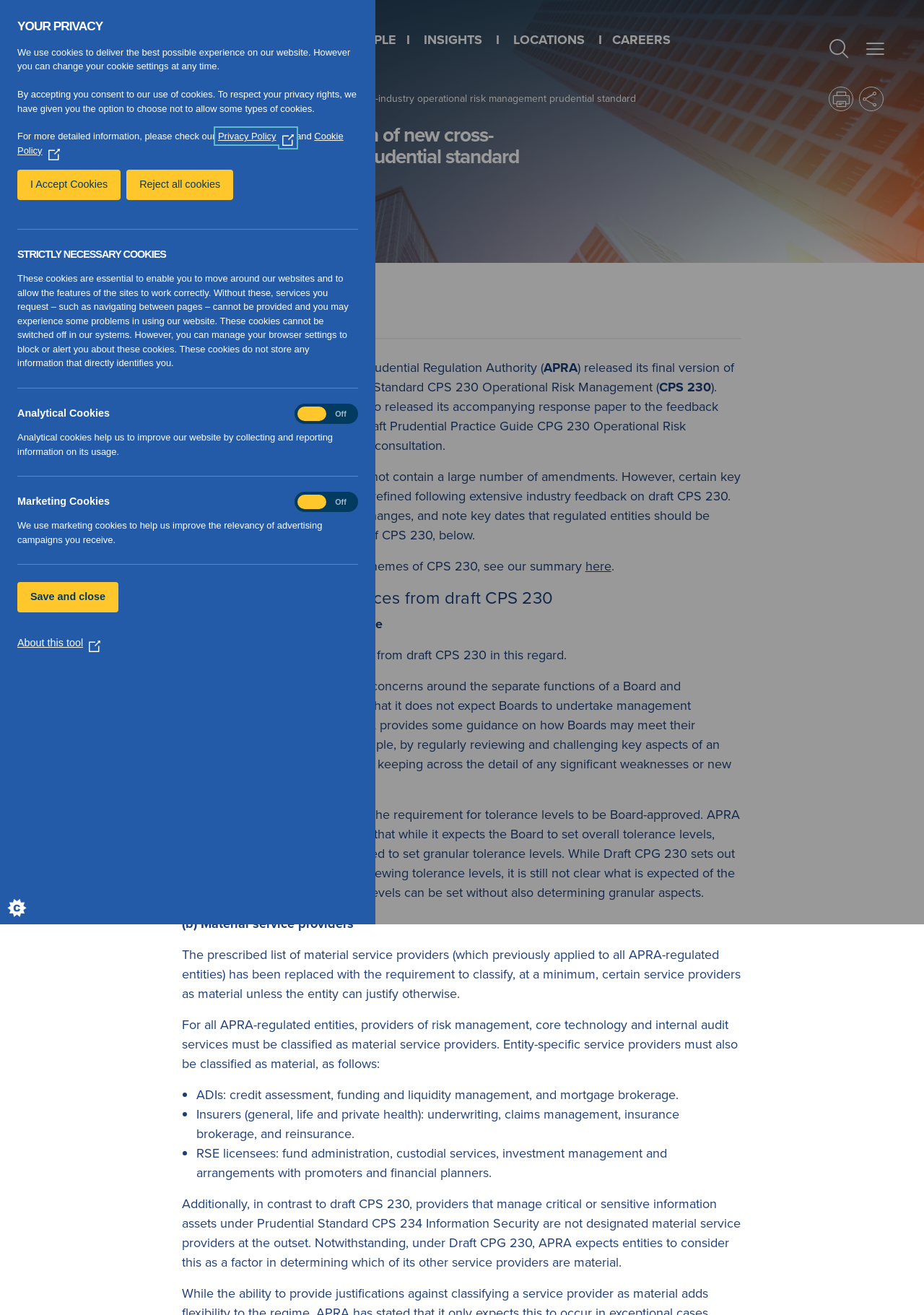Locate the bounding box coordinates of the segment that needs to be clicked to meet this instruction: "Search for something".

[0.224, 0.0, 0.928, 0.029]